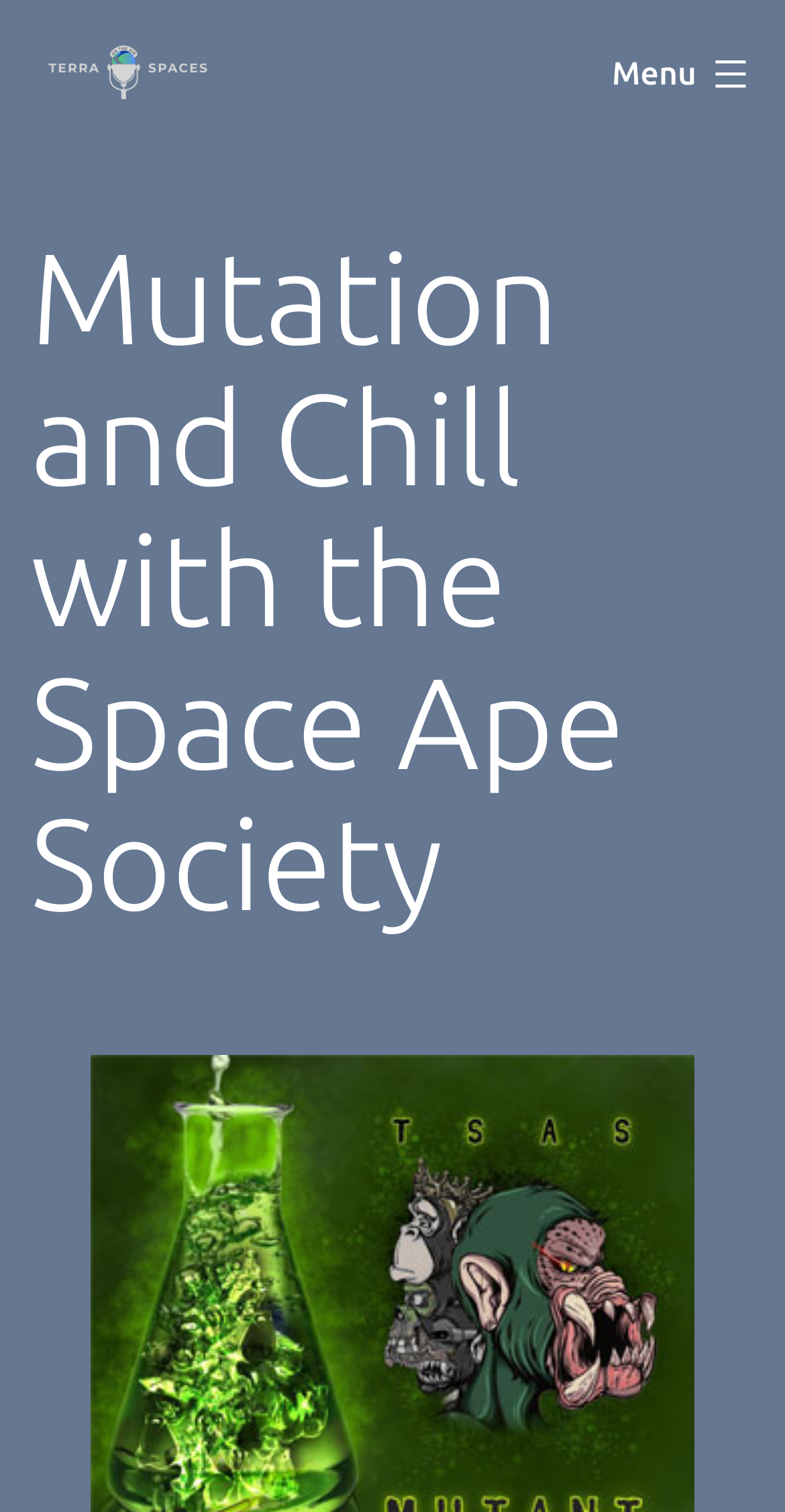Determine and generate the text content of the webpage's headline.

Mutation and Chill with the Space Ape Society